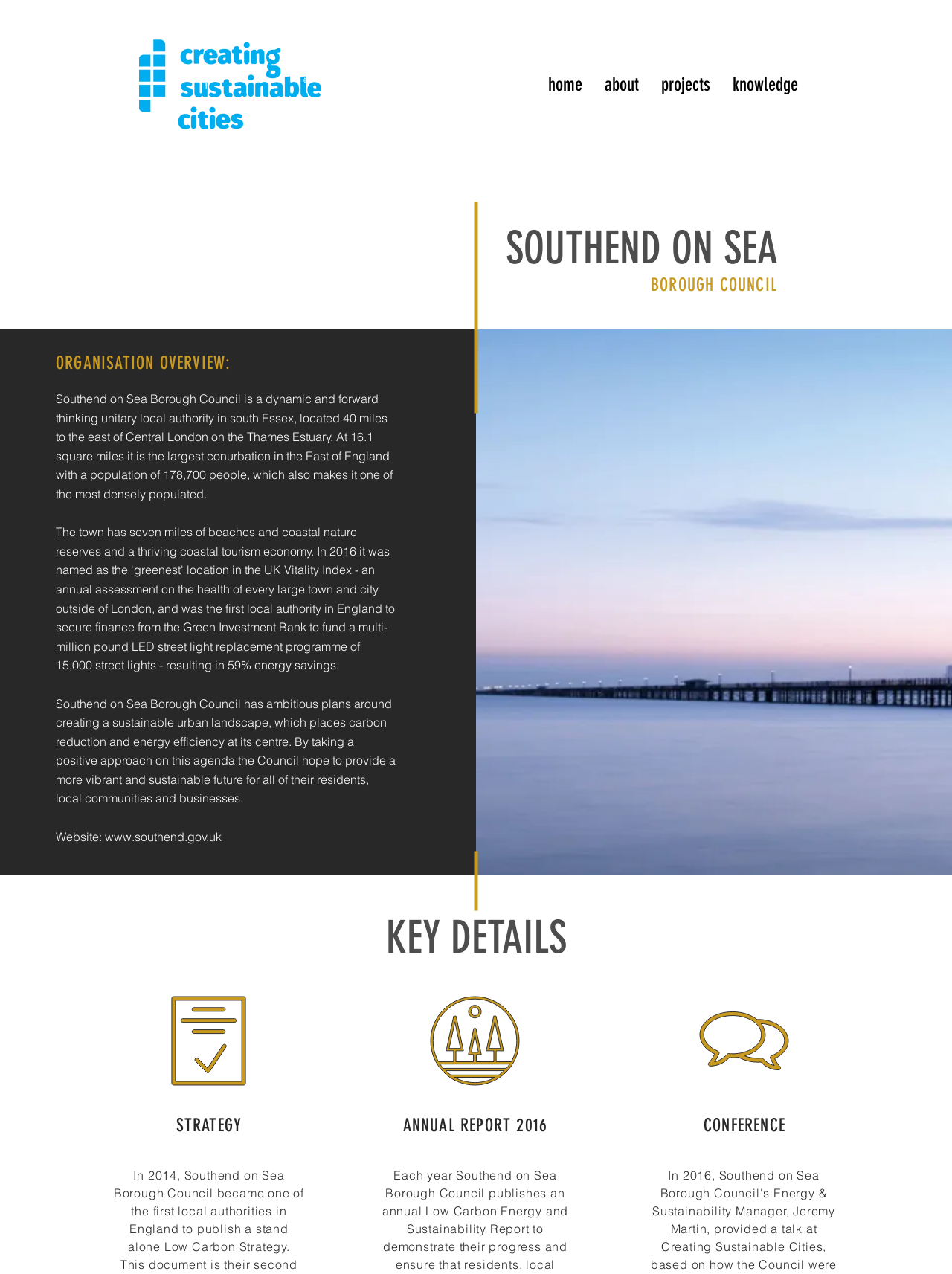What is the year of the annual report mentioned?
Please respond to the question with a detailed and thorough explanation.

I found the answer by looking at the heading element with the text 'ANNUAL REPORT 2016', which mentions the year of the annual report.